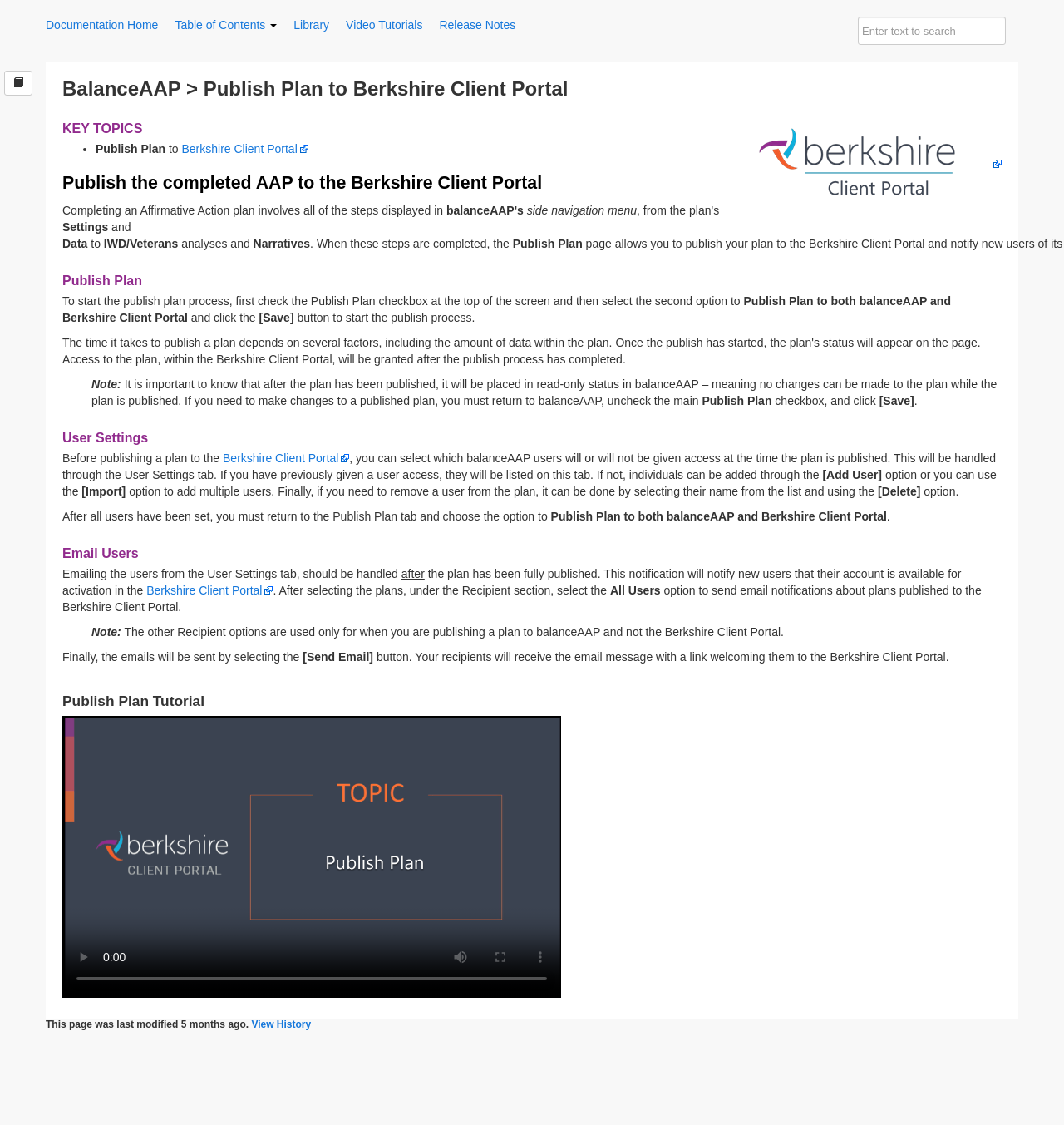Locate the bounding box coordinates of the element I should click to achieve the following instruction: "Play the Publish Plan Tutorial".

[0.059, 0.833, 0.097, 0.868]